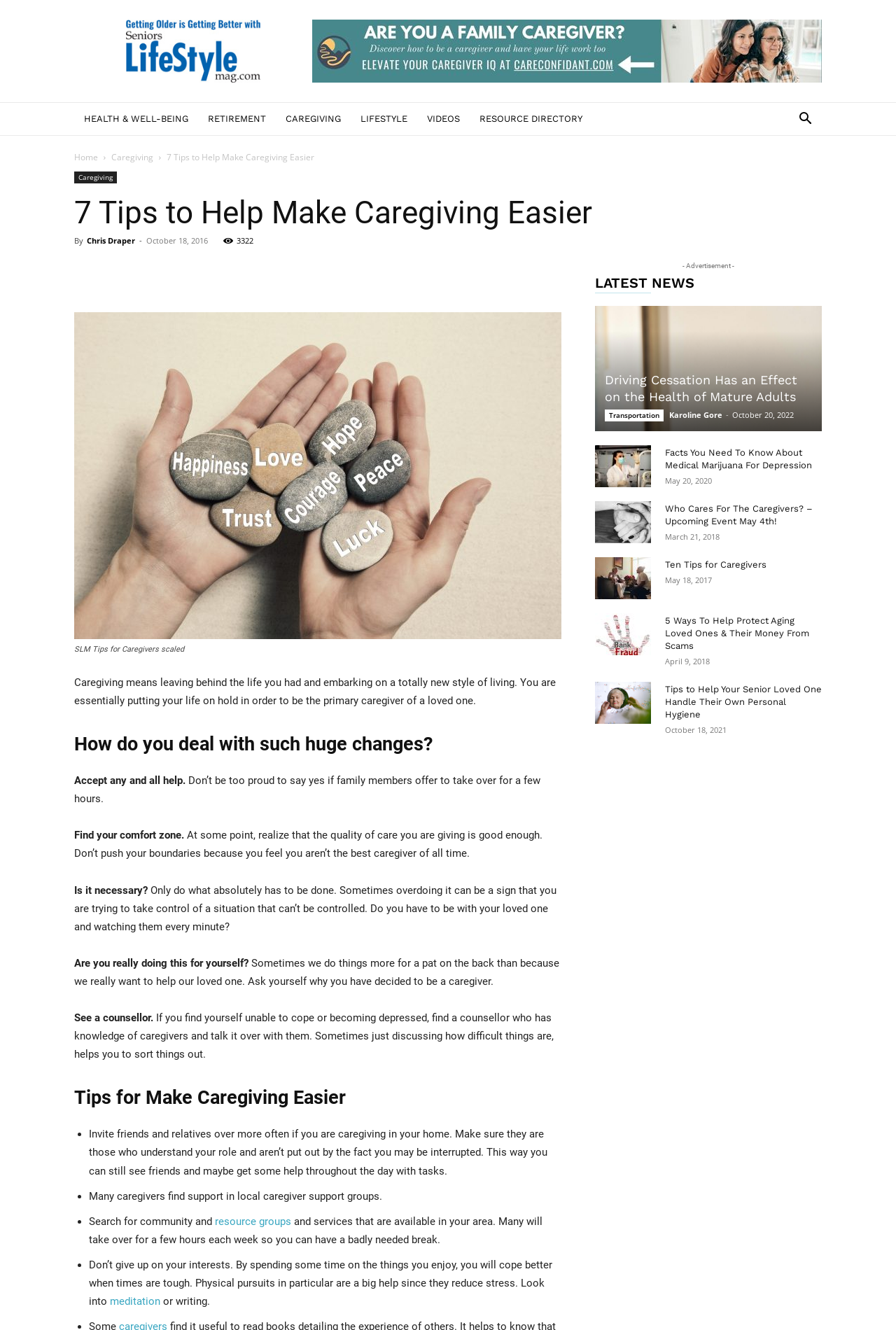Provide a thorough description of this webpage.

This webpage is about caregiving and provides tips and resources for caregivers. At the top, there is a banner with an image and a heading "7 Tips to Help Make Caregiving Easier". Below the banner, there are several links to different categories, including "HEALTH & WELL-BEING", "RETIREMENT", "CAREGIVING", "LIFESTYLE", "VIDEOS", and "RESOURCE DIRECTORY". 

On the left side, there is a search button and a navigation menu with links to "Home" and "Caregiving". Below the navigation menu, there is a heading "7 Tips to Help Make Caregiving Easier" followed by a brief introduction to caregiving and its challenges. 

The main content of the webpage is divided into sections, each with a heading and a list of tips or advice for caregivers. The sections include "How do you deal with such huge changes?", "Tips for Make Caregiving Easier", and "LATEST NEWS". 

In the "Tips for Make Caregiving Easier" section, there are seven tips listed, each with a bullet point and a brief description. The tips include inviting friends and relatives over, finding support in local caregiver support groups, and searching for community and resource groups. 

The "LATEST NEWS" section features three news articles, each with a heading, a brief summary, and an image. The articles are about seniors driving, medical marijuana for depression, and an upcoming event for caregivers. 

Throughout the webpage, there are several images, including a banner image at the top and images accompanying the news articles. There are also several links to external resources and articles.